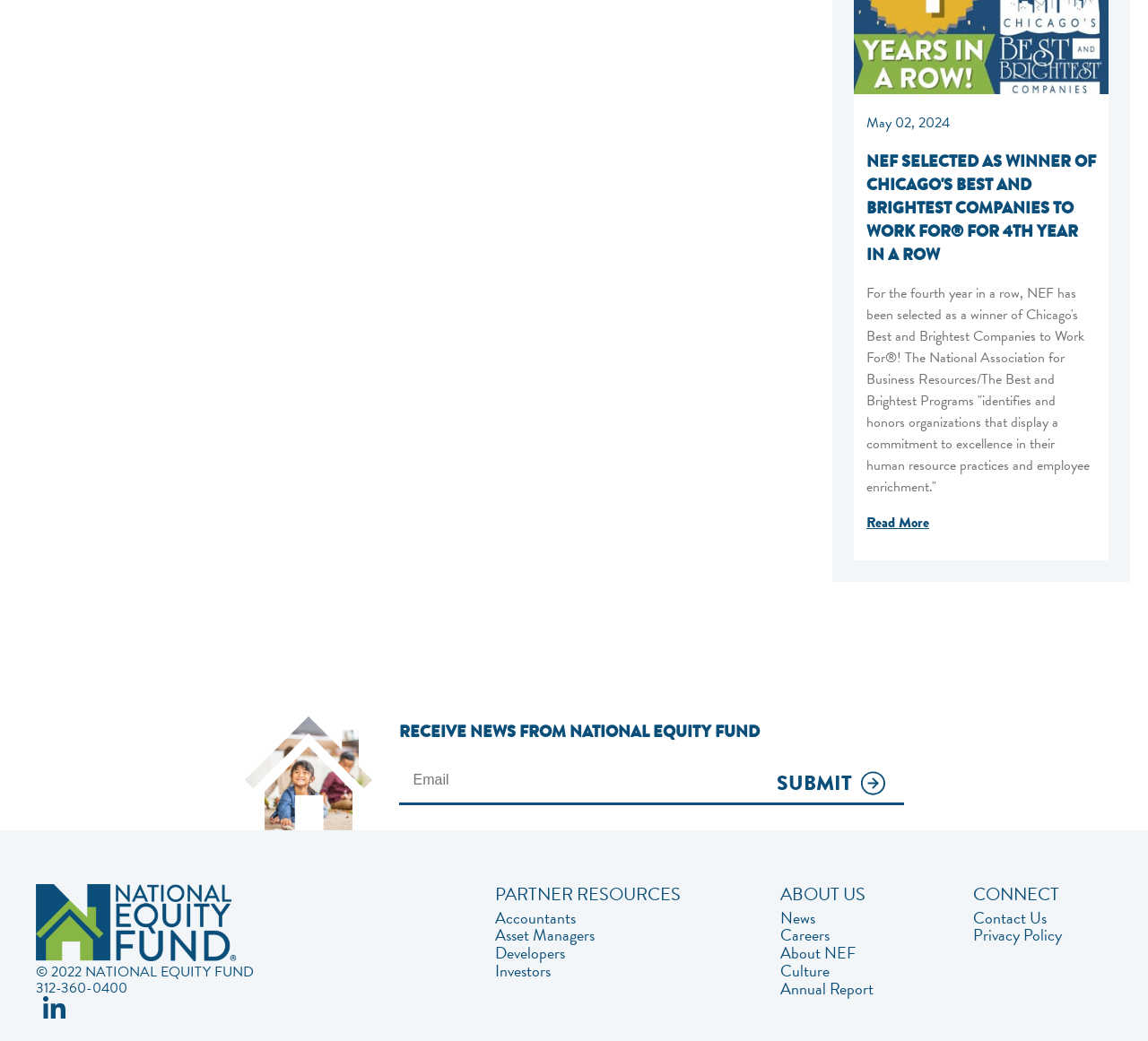Please identify the bounding box coordinates of the clickable region that I should interact with to perform the following instruction: "Read more about the award". The coordinates should be expressed as four float numbers between 0 and 1, i.e., [left, top, right, bottom].

[0.755, 0.492, 0.809, 0.513]